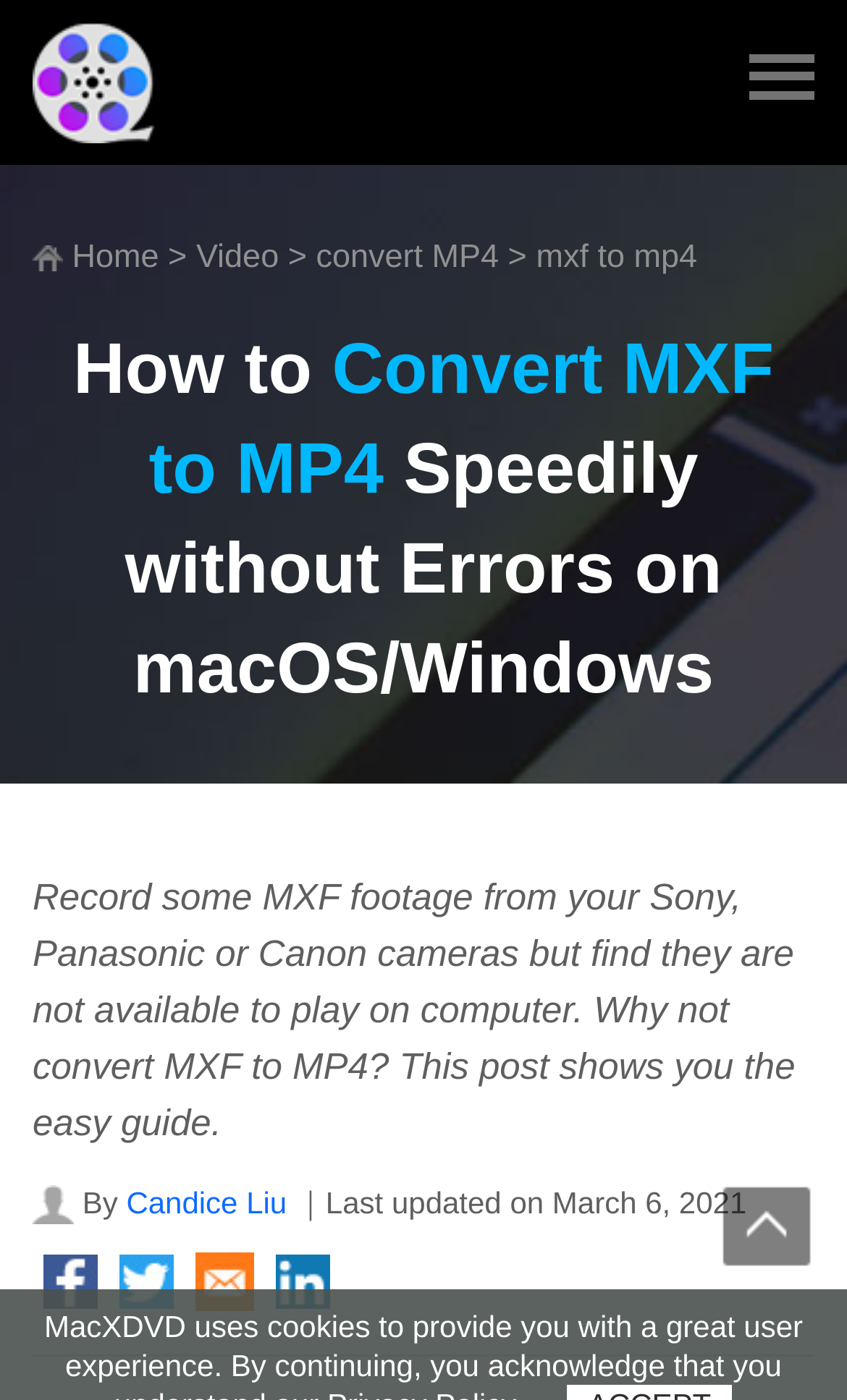Please determine the headline of the webpage and provide its content.

How to Convert MXF to MP4 Speedily without Errors on macOS/Windows